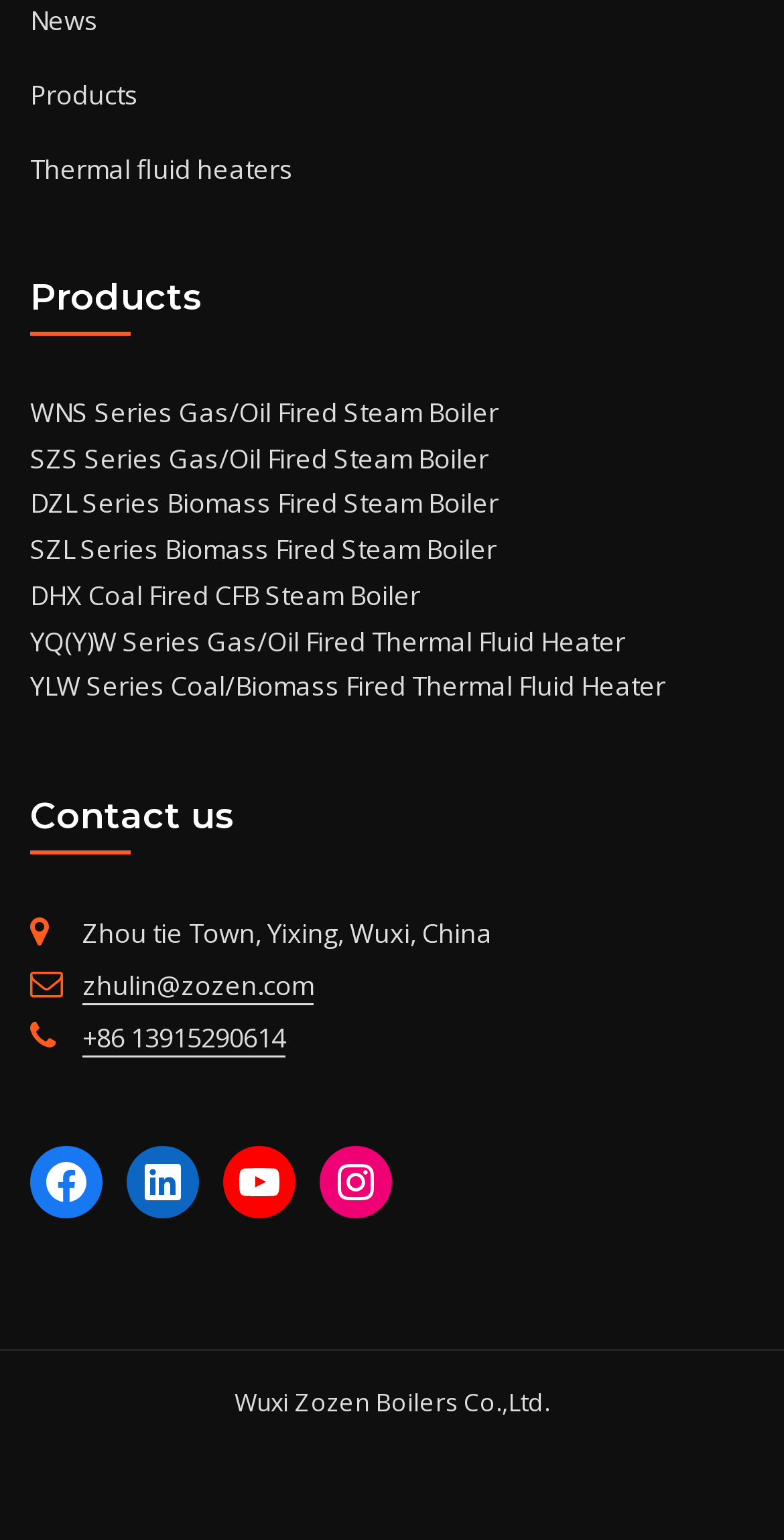Identify the bounding box coordinates of the section that should be clicked to achieve the task described: "View WNS Series Gas/Oil Fired Steam Boiler".

[0.038, 0.256, 0.636, 0.279]